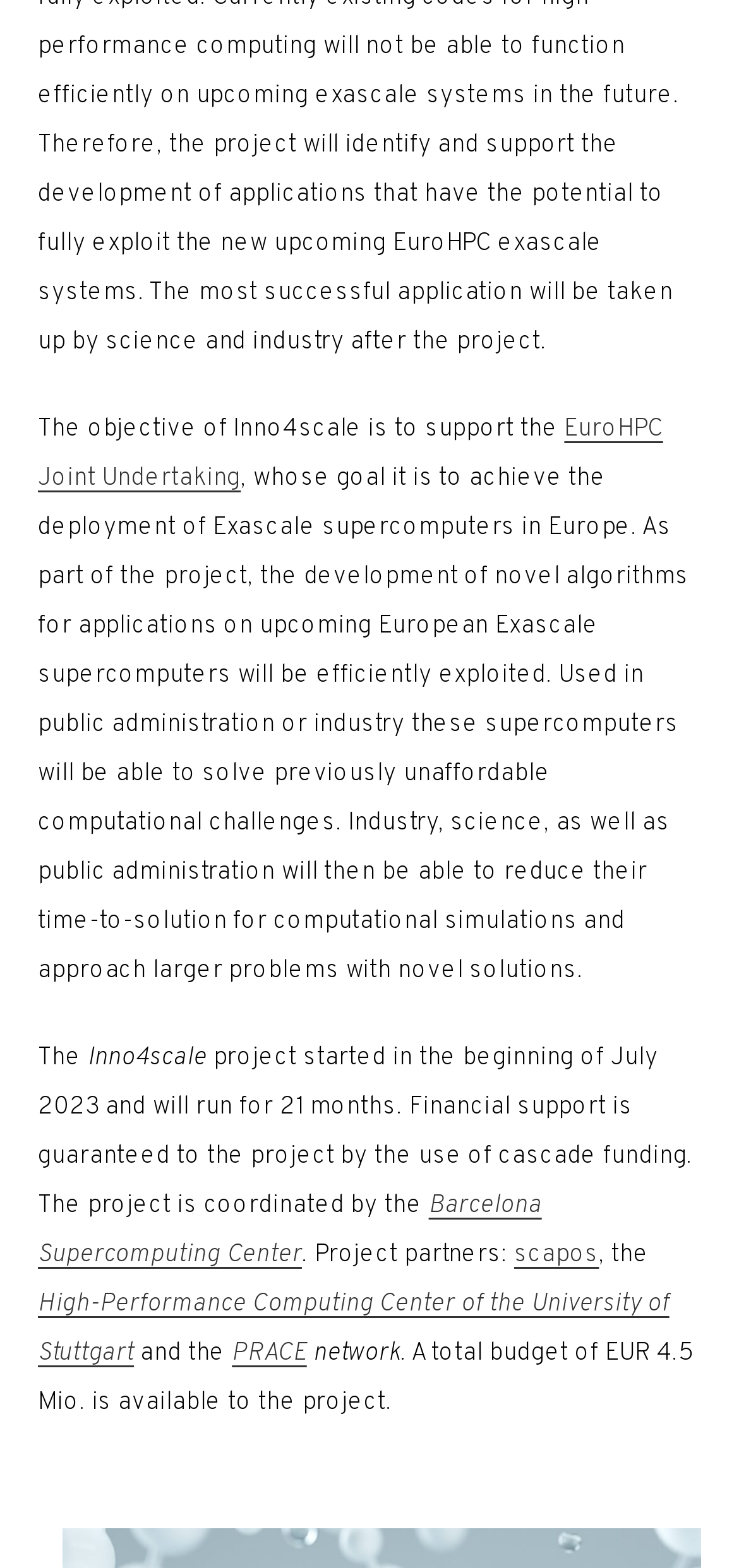Who coordinates the Inno4scale project?
Using the image provided, answer with just one word or phrase.

Barcelona Supercomputing Center